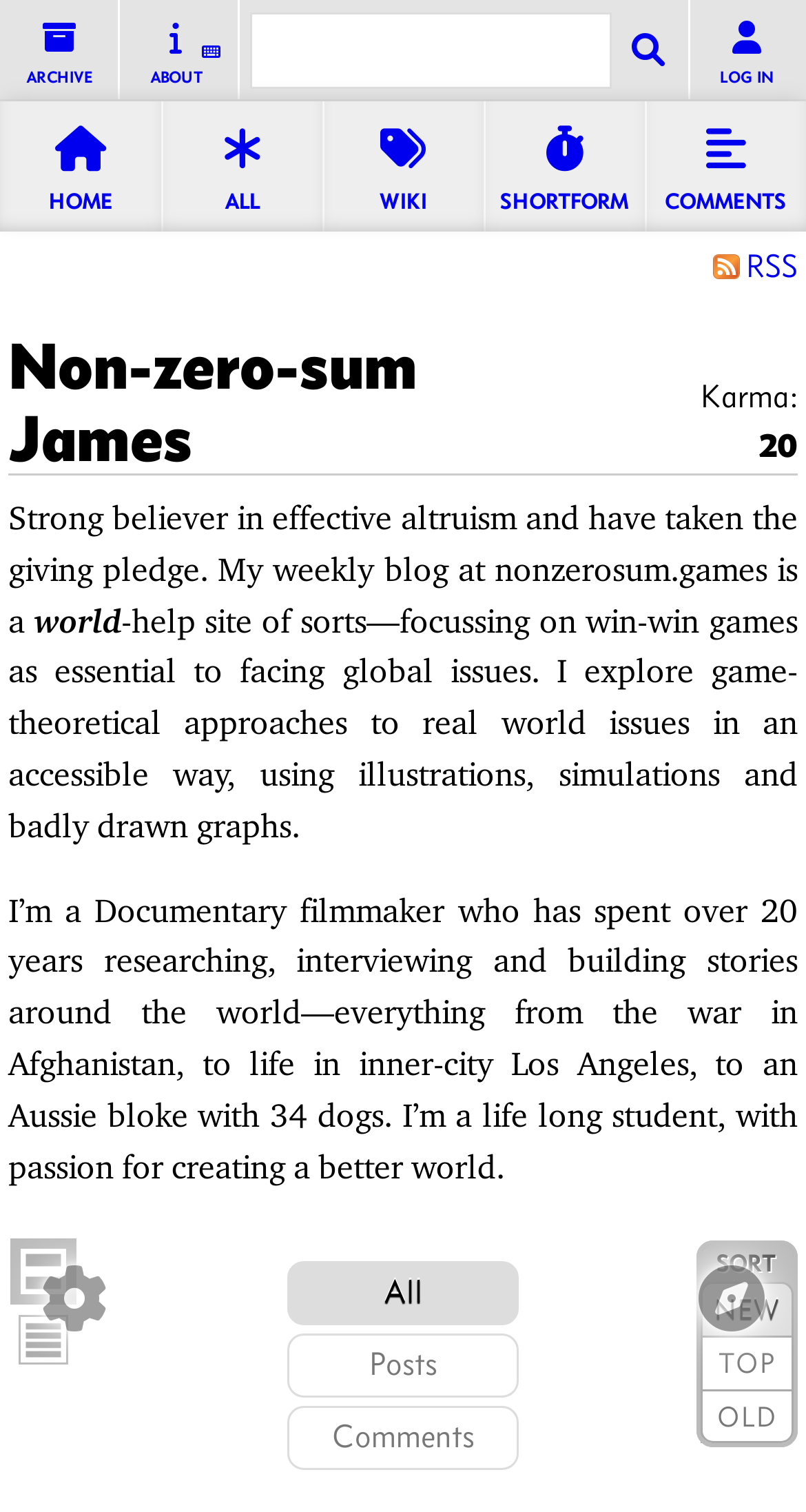What is the section that contains 'Latest frontpage posts'?
From the screenshot, supply a one-word or short-phrase answer.

HOME